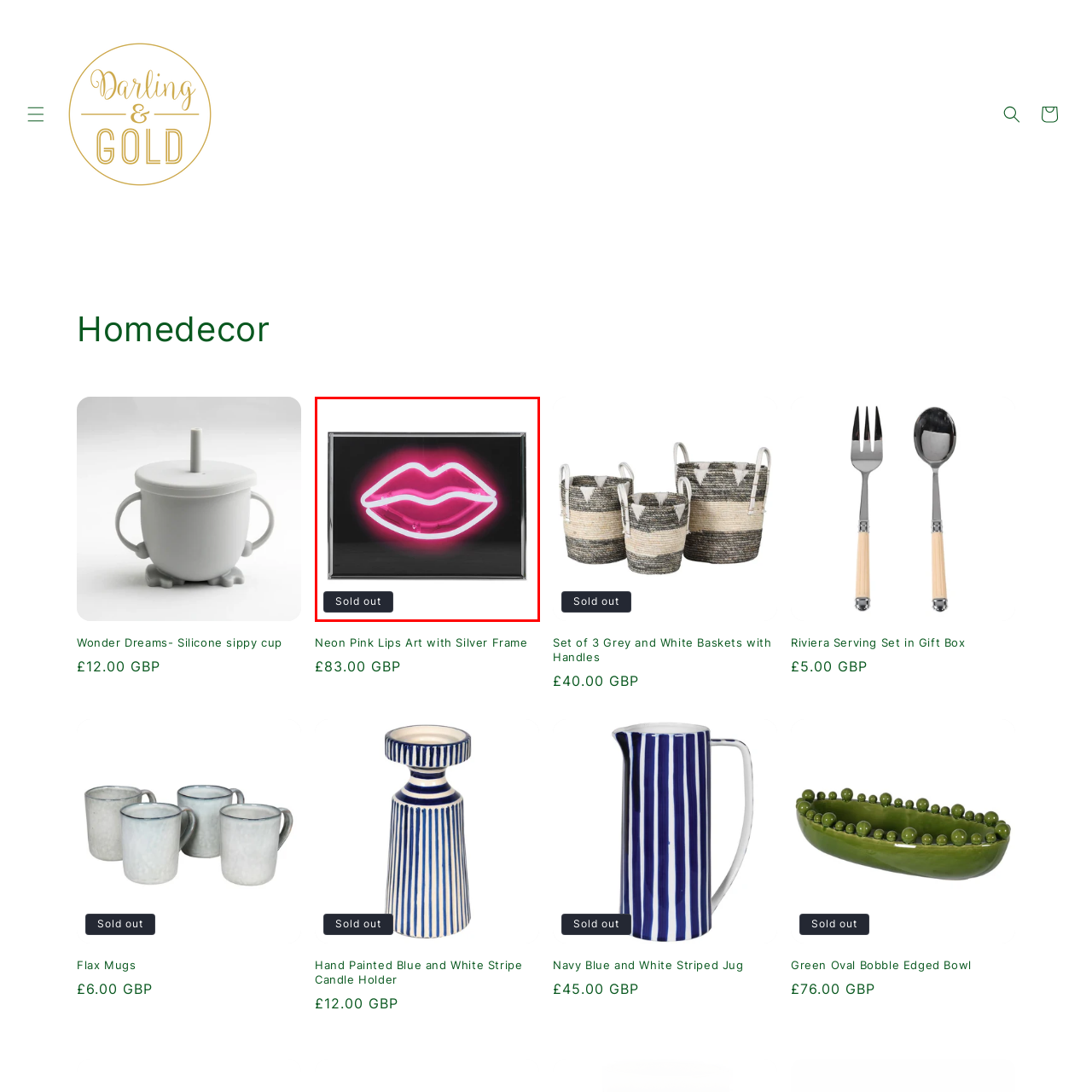View the image within the red box and answer the following question with a concise word or phrase:
What is the color of the neon light outlining the lips?

White